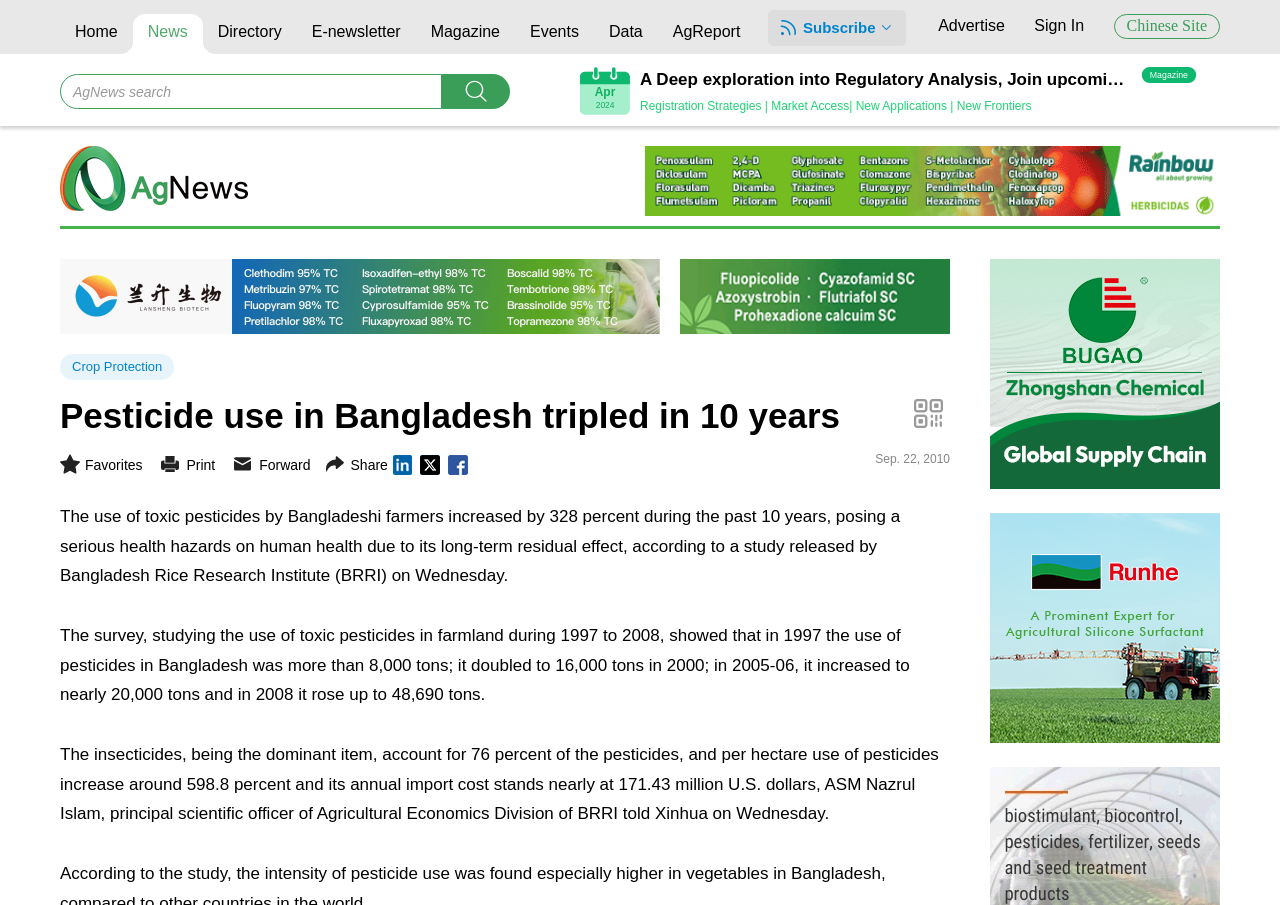Kindly determine the bounding box coordinates of the area that needs to be clicked to fulfill this instruction: "Click on the 'Favorites' link".

[0.047, 0.499, 0.111, 0.529]